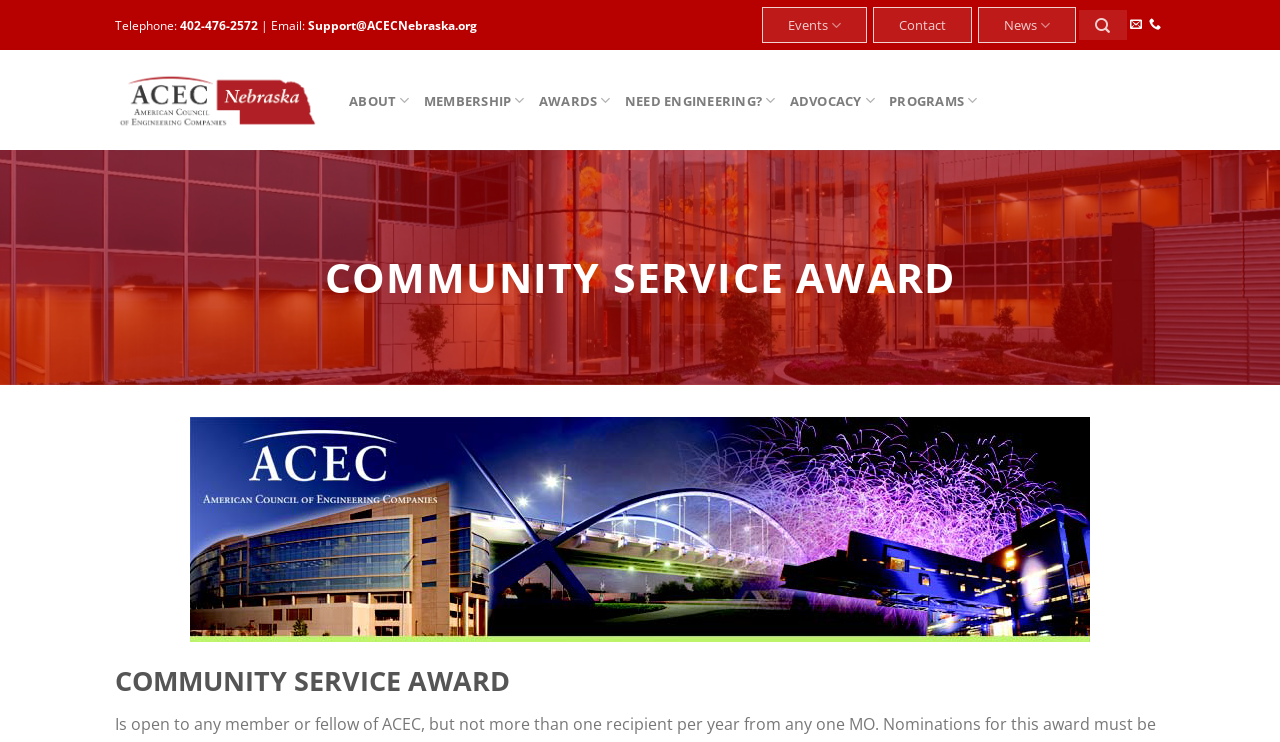Identify the bounding box coordinates necessary to click and complete the given instruction: "Learn about the community service award".

[0.254, 0.339, 0.746, 0.41]